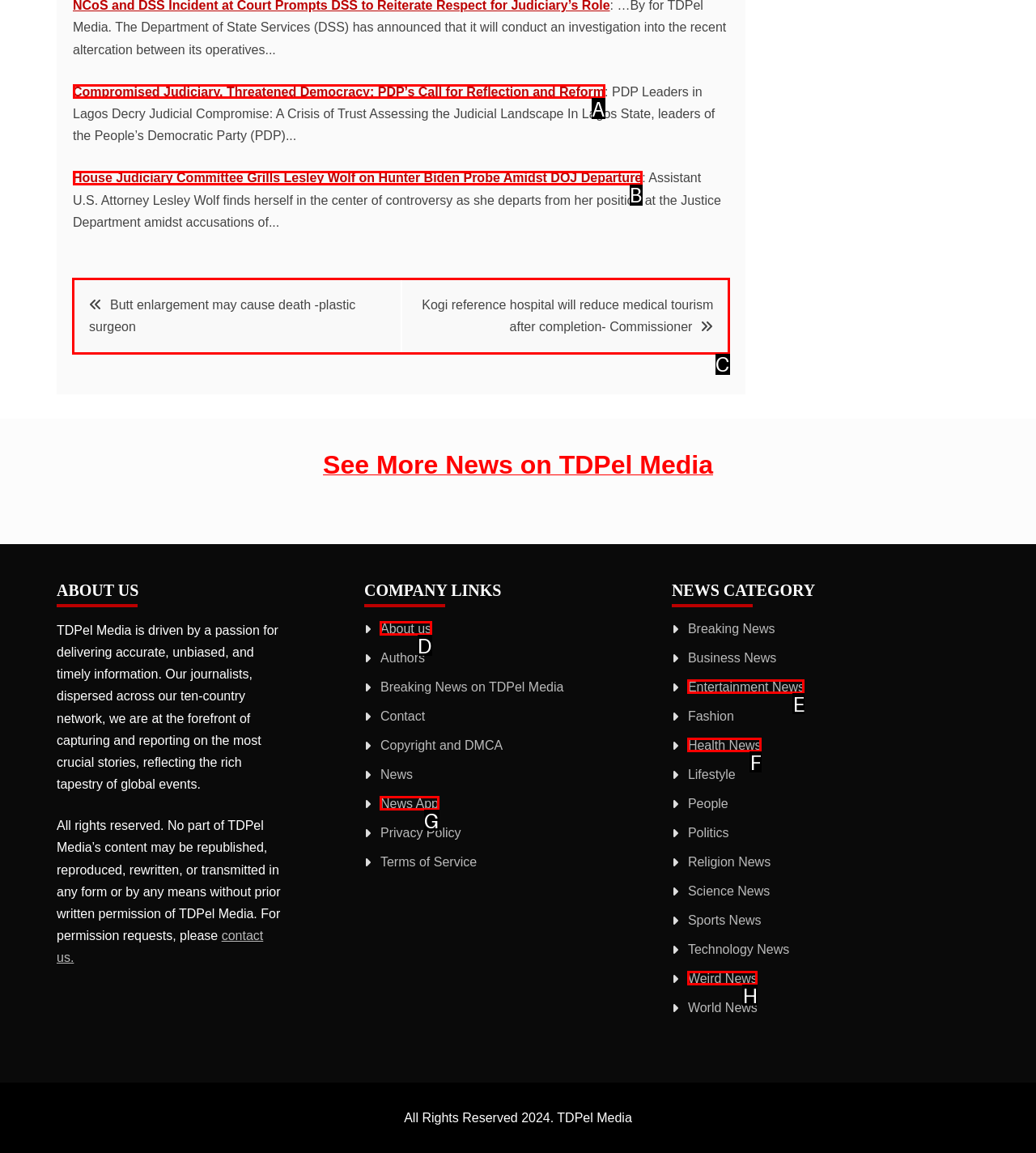Tell me which one HTML element I should click to complete the following task: Navigate to the next post Answer with the option's letter from the given choices directly.

C